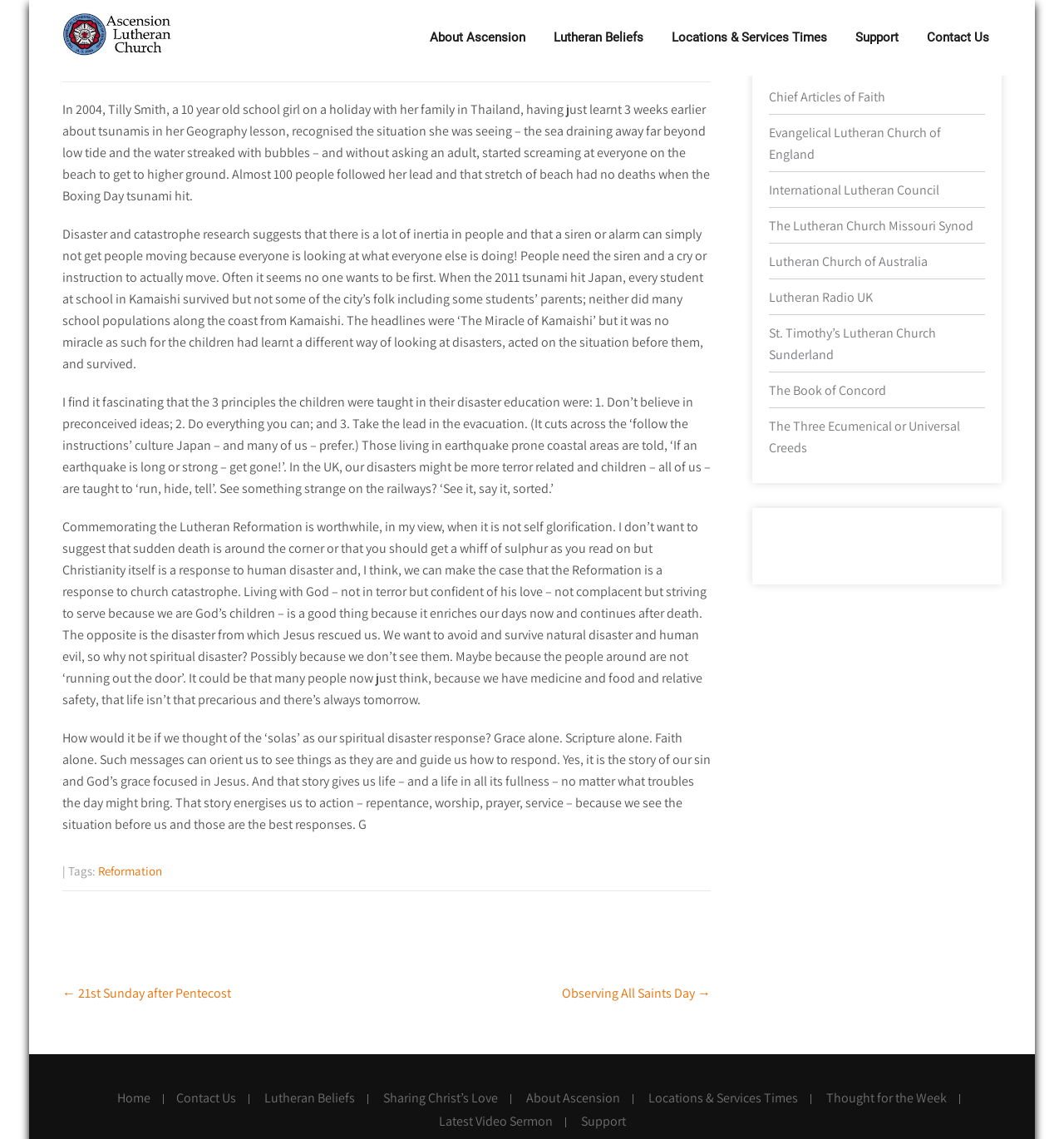Determine the bounding box coordinates for the region that must be clicked to execute the following instruction: "Go to the Home page".

[0.098, 0.961, 0.154, 0.969]